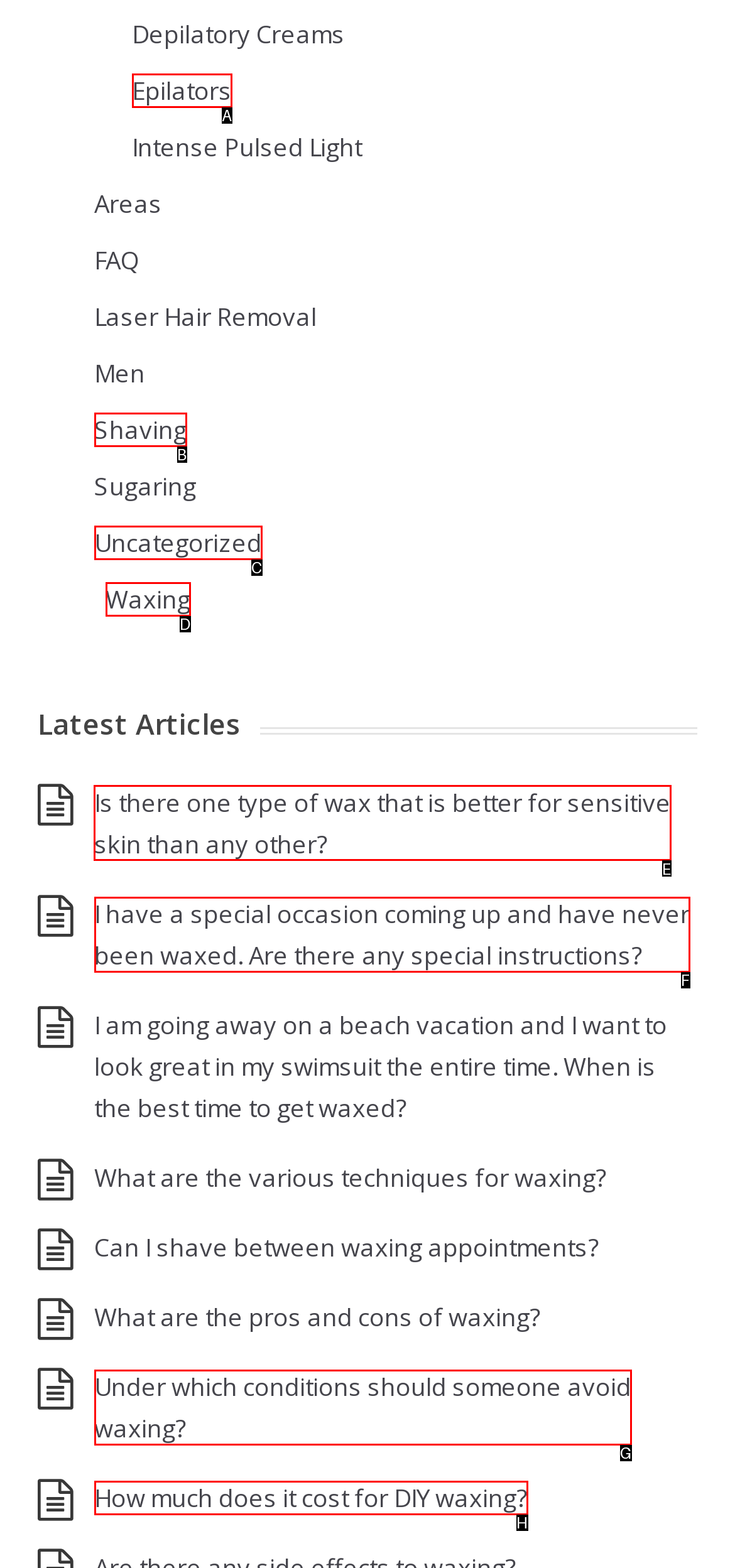Specify which element within the red bounding boxes should be clicked for this task: Read the article about Is there one type of wax that is better for sensitive skin than any other? Respond with the letter of the correct option.

E